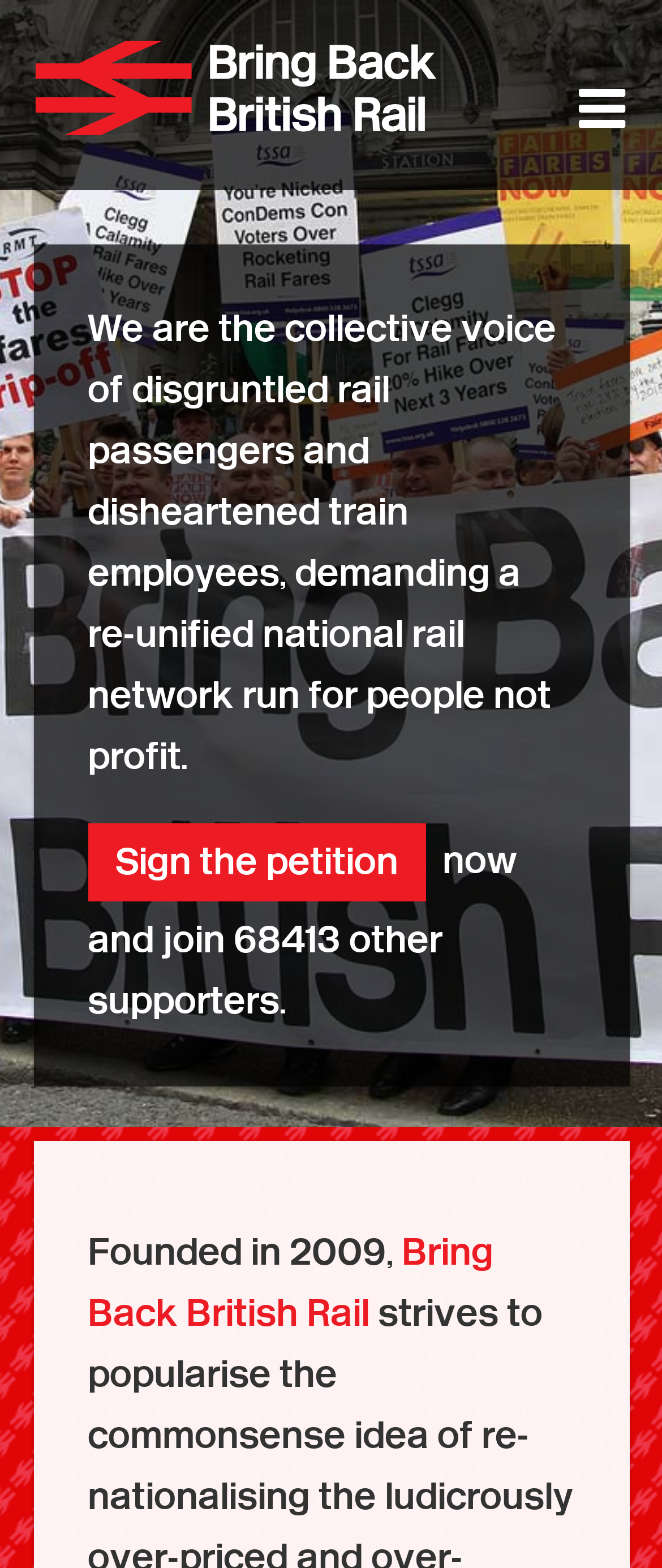Determine the bounding box coordinates of the clickable region to follow the instruction: "Open the menu".

[0.868, 0.052, 0.966, 0.087]